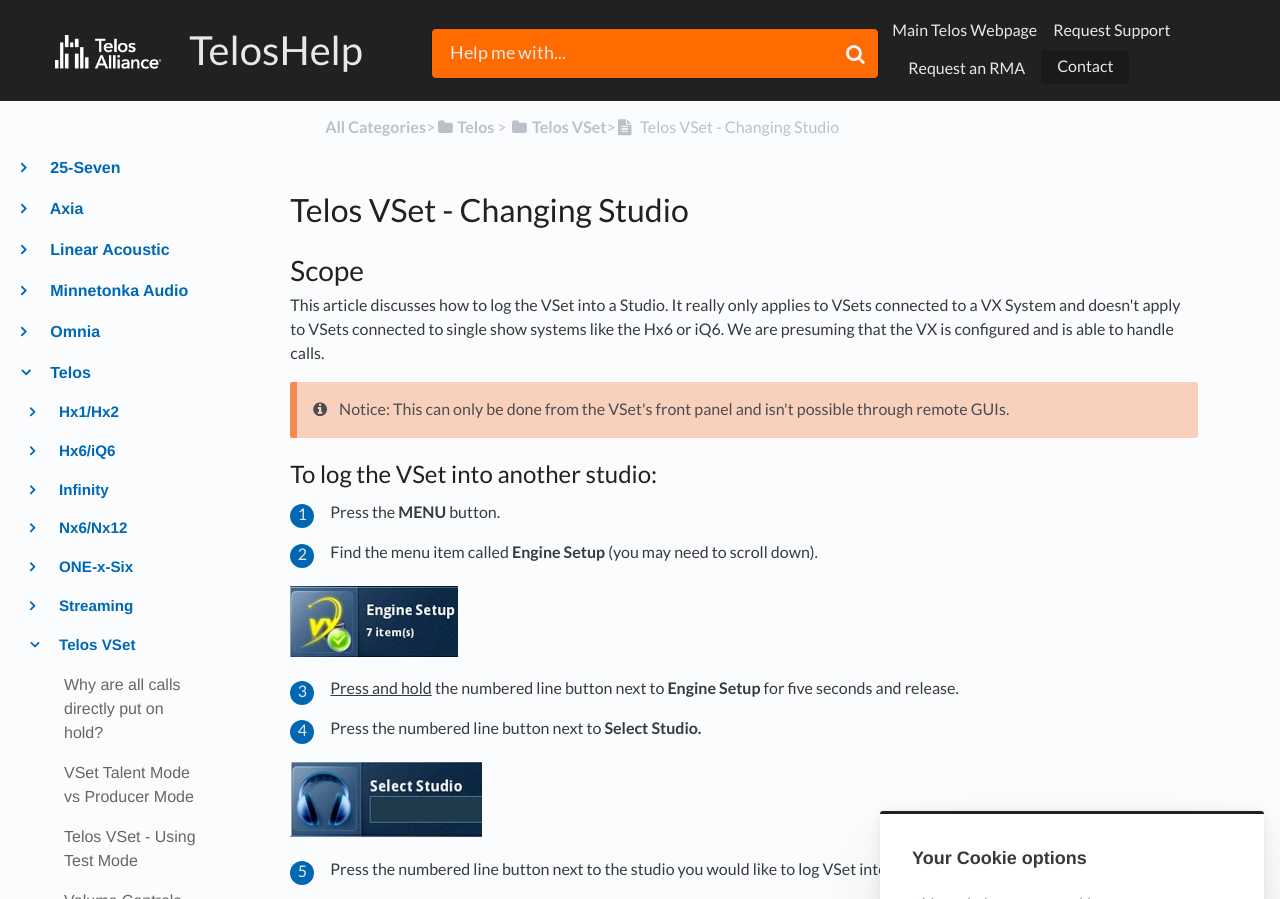Can you find the bounding box coordinates for the element to click on to achieve the instruction: "Search for help"?

[0.337, 0.031, 0.687, 0.088]